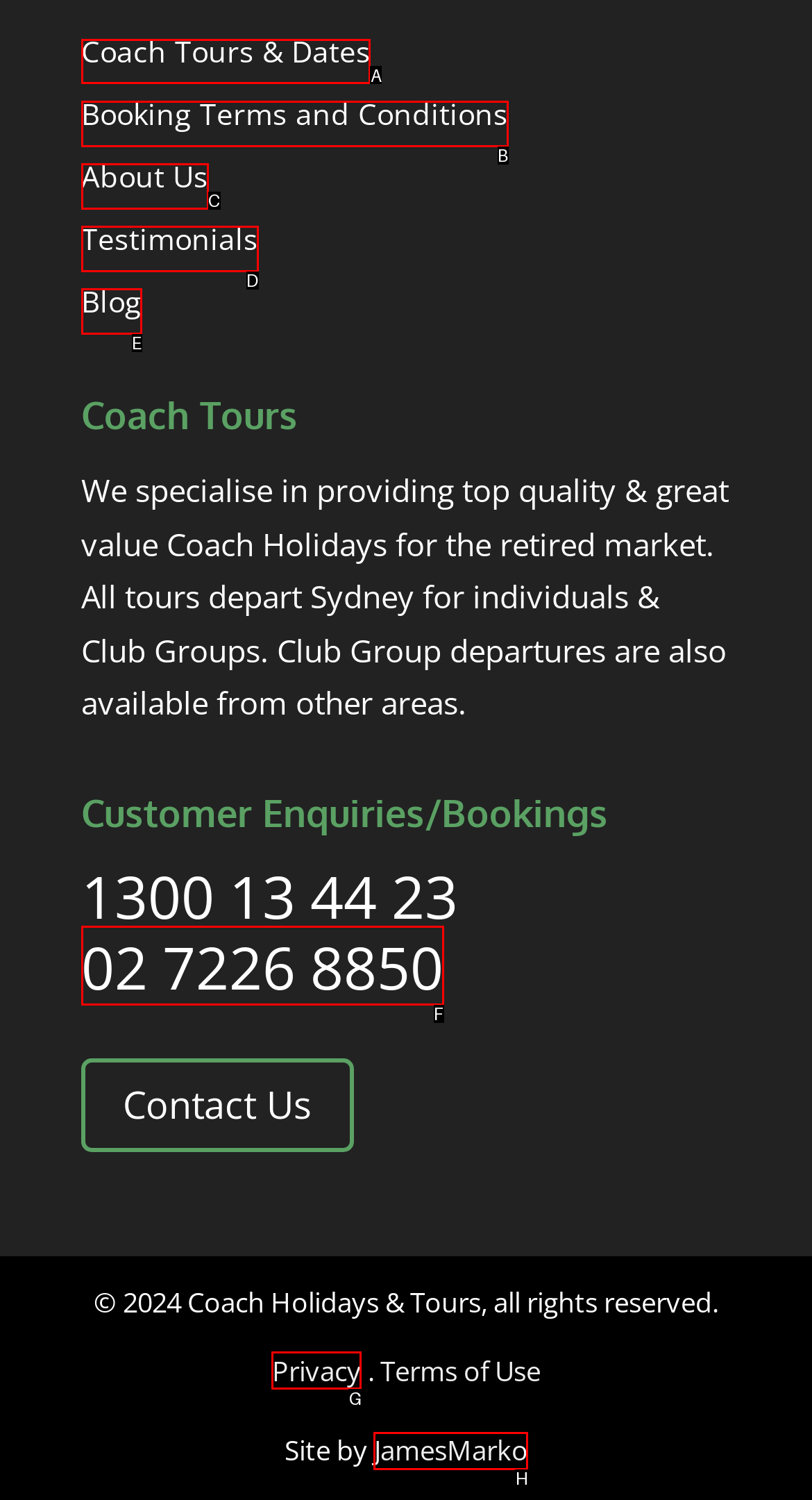Determine the letter of the UI element I should click on to complete the task: View Coach Tours and Dates from the provided choices in the screenshot.

A